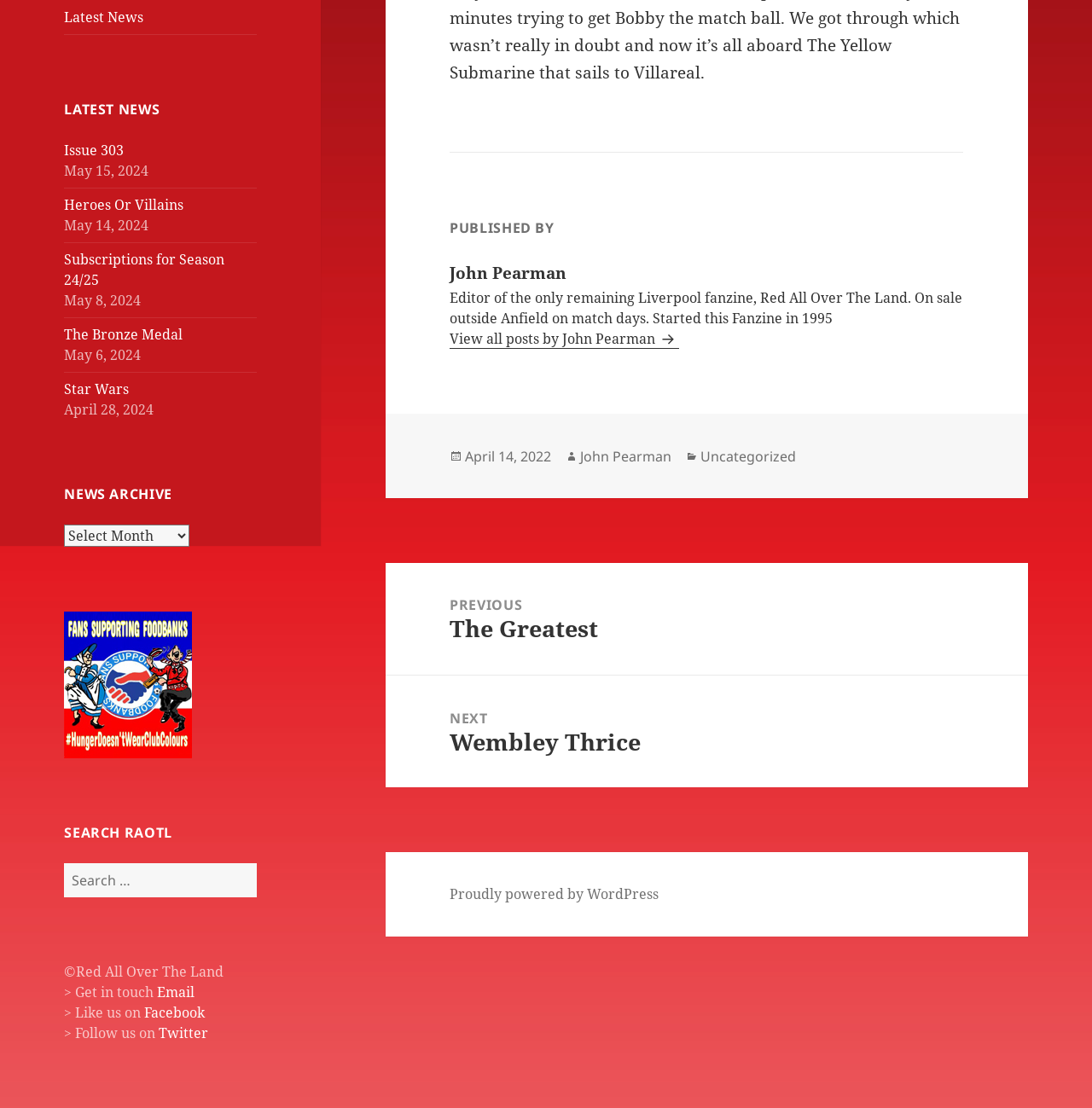Given the following UI element description: "Heroes Or Villains", find the bounding box coordinates in the webpage screenshot.

[0.059, 0.176, 0.168, 0.193]